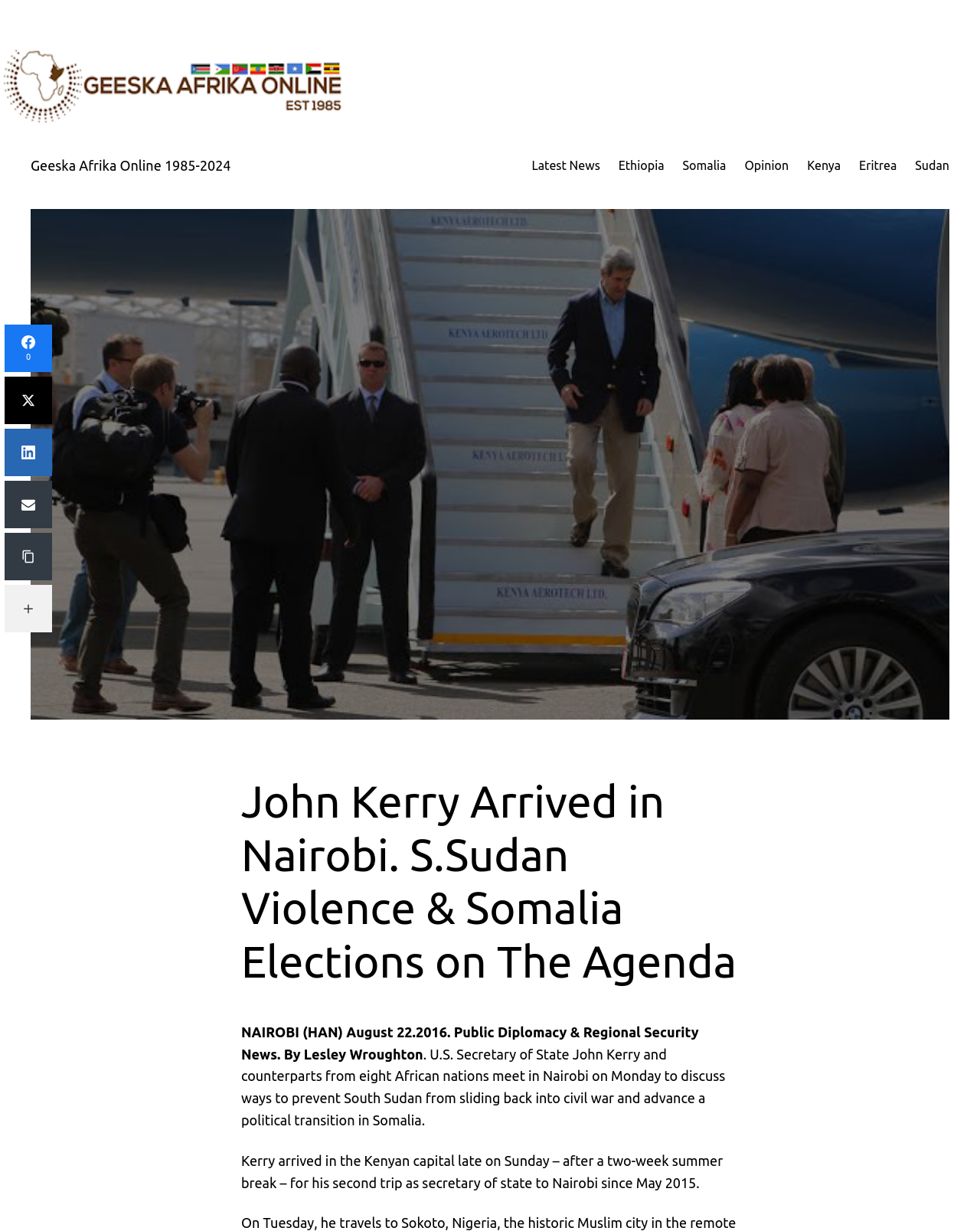What is the name of the website?
Using the image as a reference, answer the question in detail.

I determined the answer by looking at the image element with the text 'Geeska Afrika Online' and the link element with the text 'Geeska Afrika Online 1985-2024', which suggests that this is the name of the website.